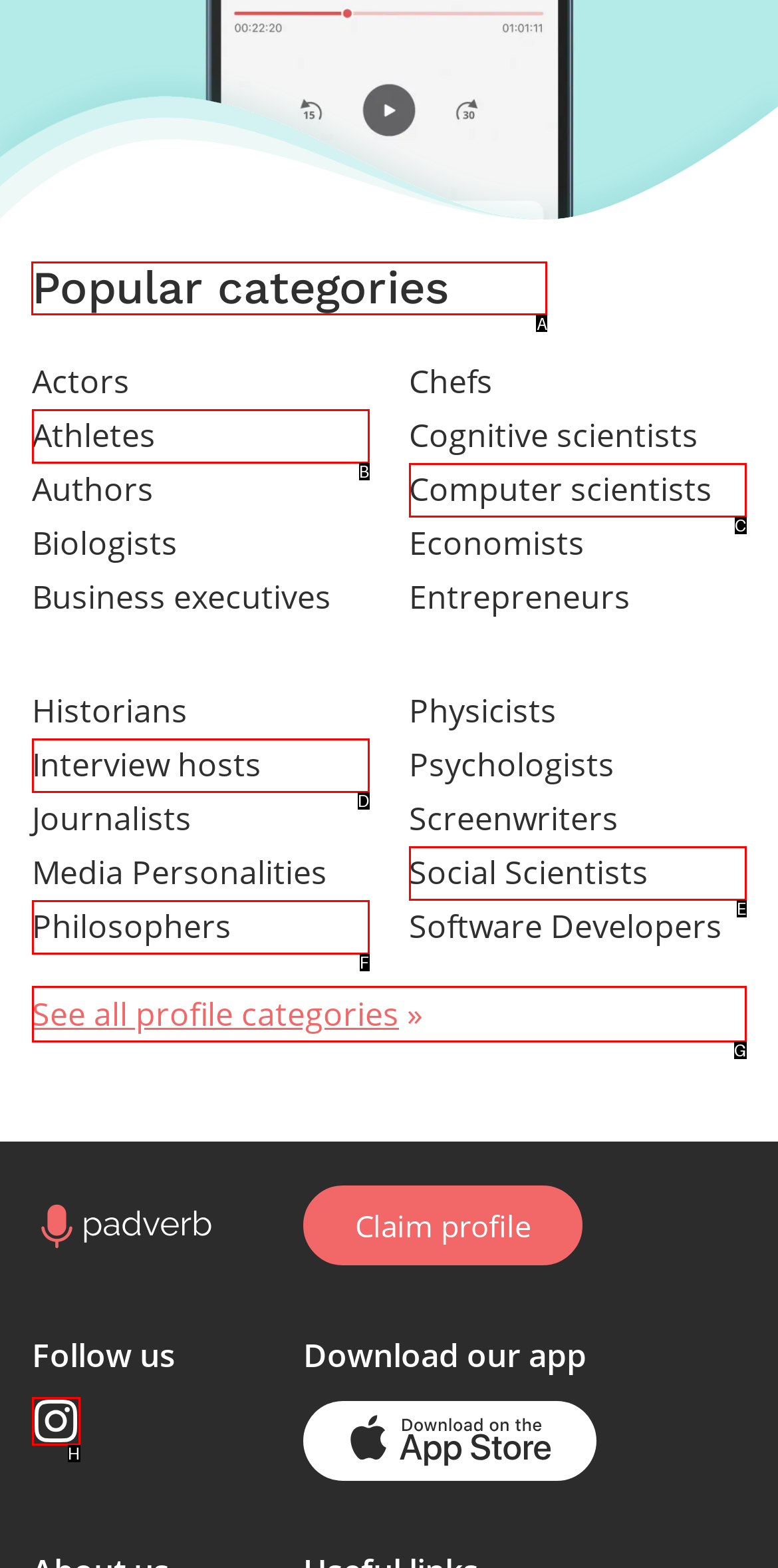Determine which letter corresponds to the UI element to click for this task: Browse popular categories
Respond with the letter from the available options.

A